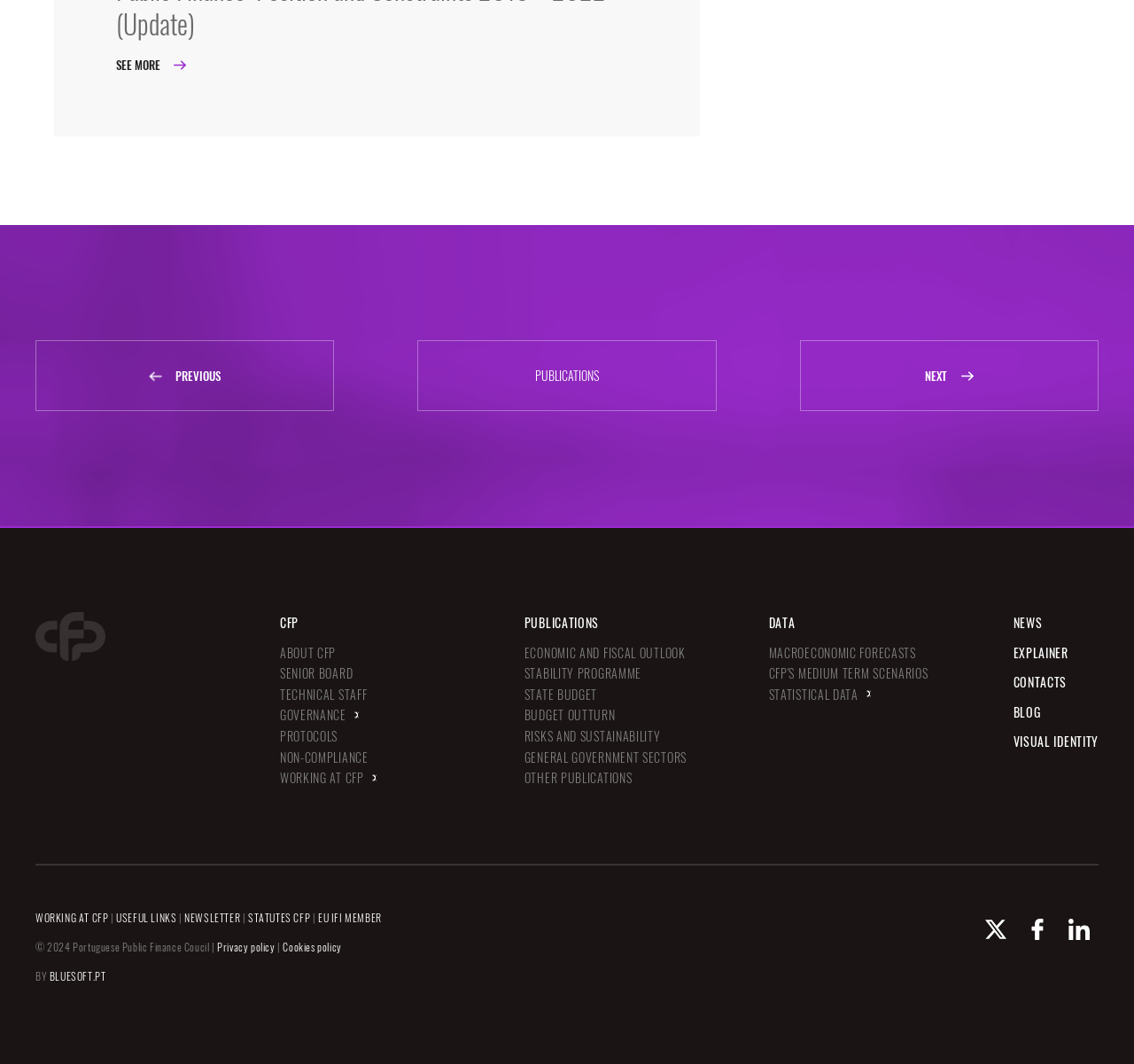What are the three social media platforms linked on the webpage?
Using the visual information, respond with a single word or phrase.

Facebook, Linkedin, X